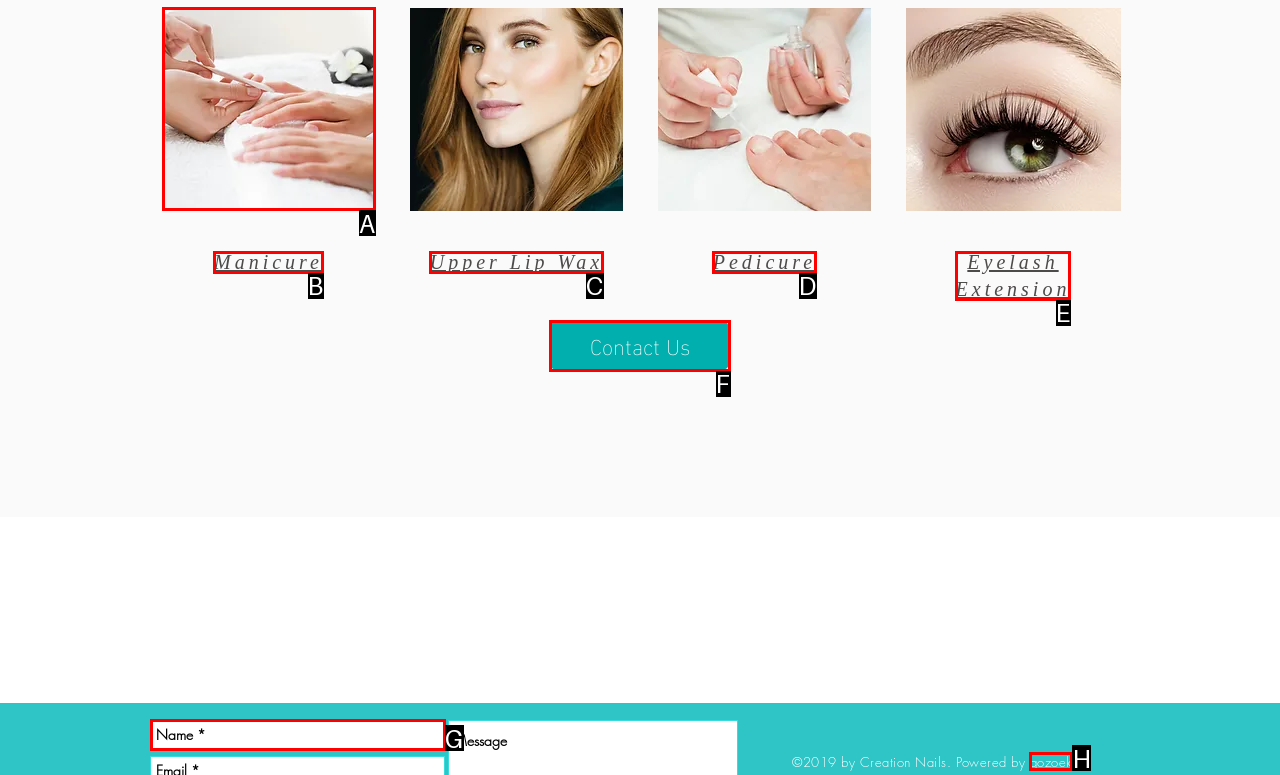Decide which letter you need to select to fulfill the task: Click on Manicure
Answer with the letter that matches the correct option directly.

A